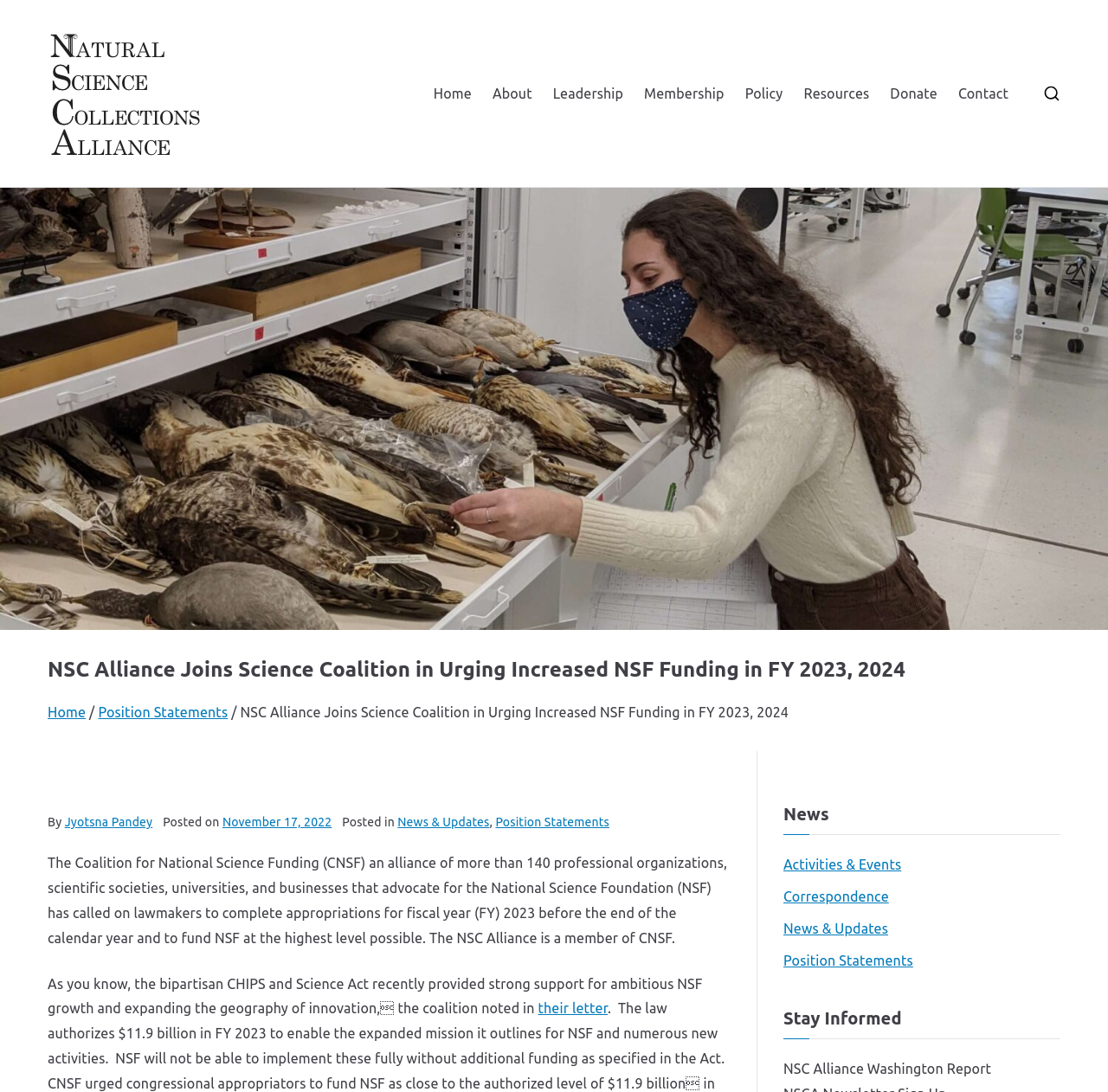Please find the bounding box coordinates of the element that needs to be clicked to perform the following instruction: "Learn about causes of cavity formation". The bounding box coordinates should be four float numbers between 0 and 1, represented as [left, top, right, bottom].

None